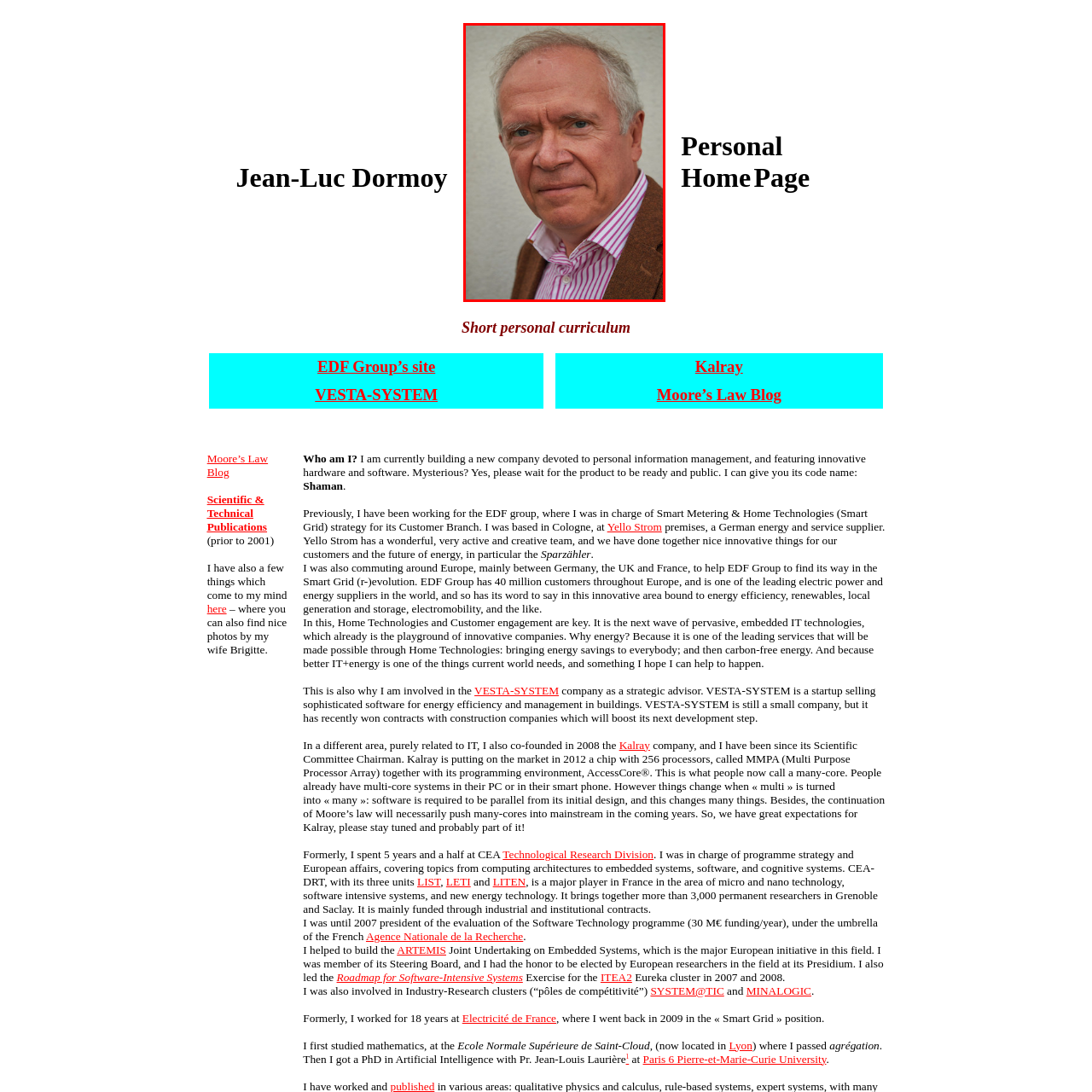What is the color of the backdrop in the image?
Please carefully analyze the image highlighted by the red bounding box and give a thorough response based on the visual information contained within that section.

The caption states that the backdrop is a smooth, light-colored surface, which provides the answer to this question.